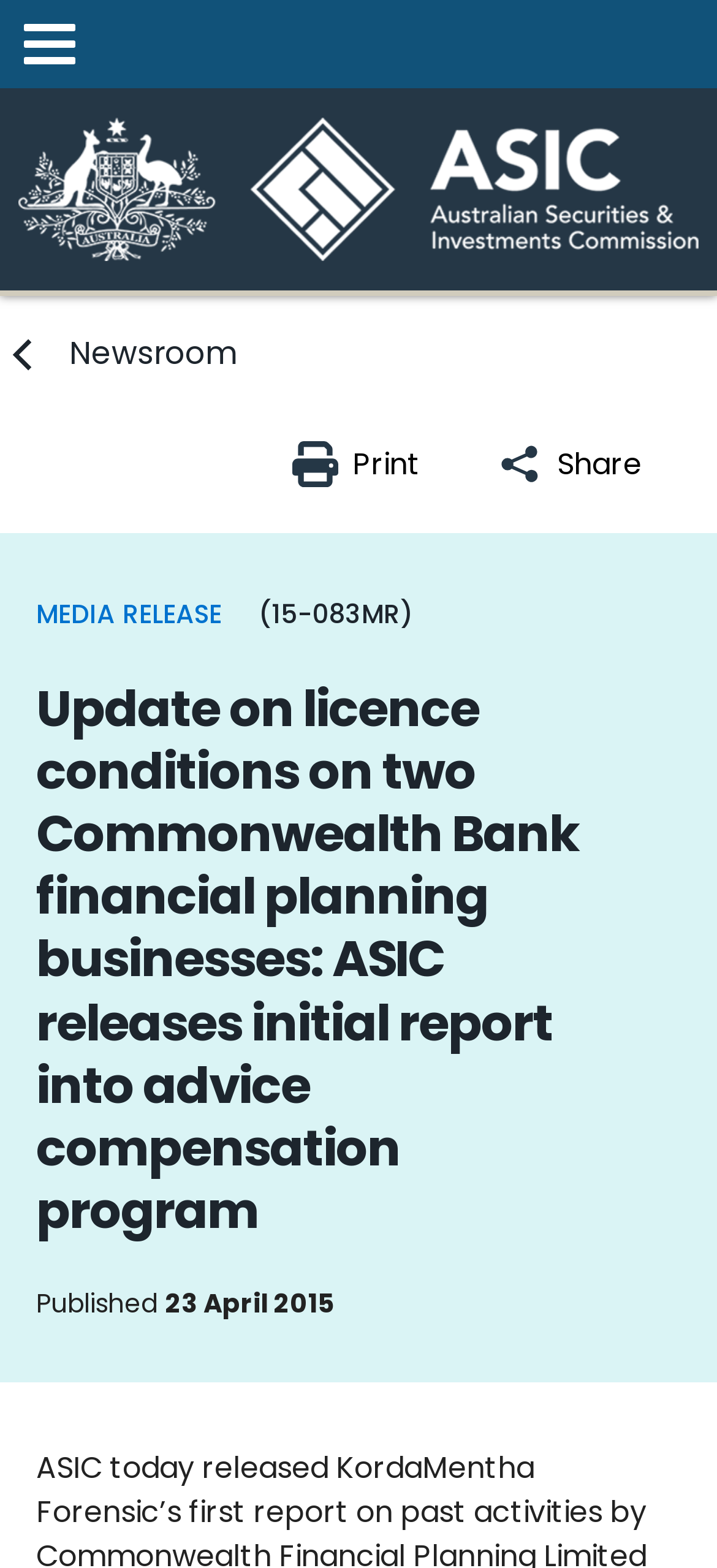When was the media release published?
Please answer the question as detailed as possible.

The media release was published on 23 April 2015, which can be found at the bottom of the webpage, inside a time element with the text '23 April 2015'.